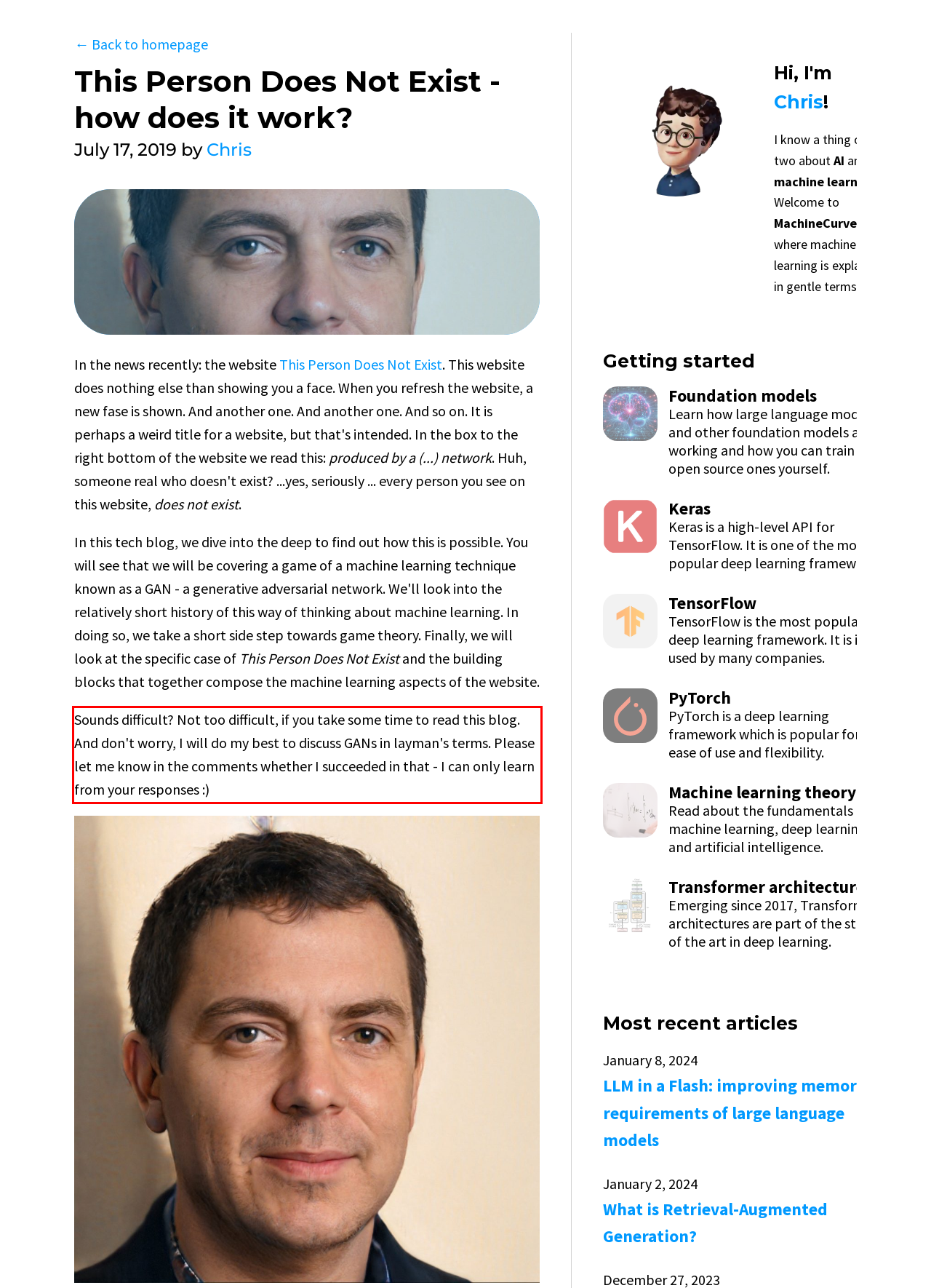Please look at the webpage screenshot and extract the text enclosed by the red bounding box.

Sounds difficult? Not too difficult, if you take some time to read this blog. And don't worry, I will do my best to discuss GANs in layman's terms. Please let me know in the comments whether I succeeded in that - I can only learn from your responses :)